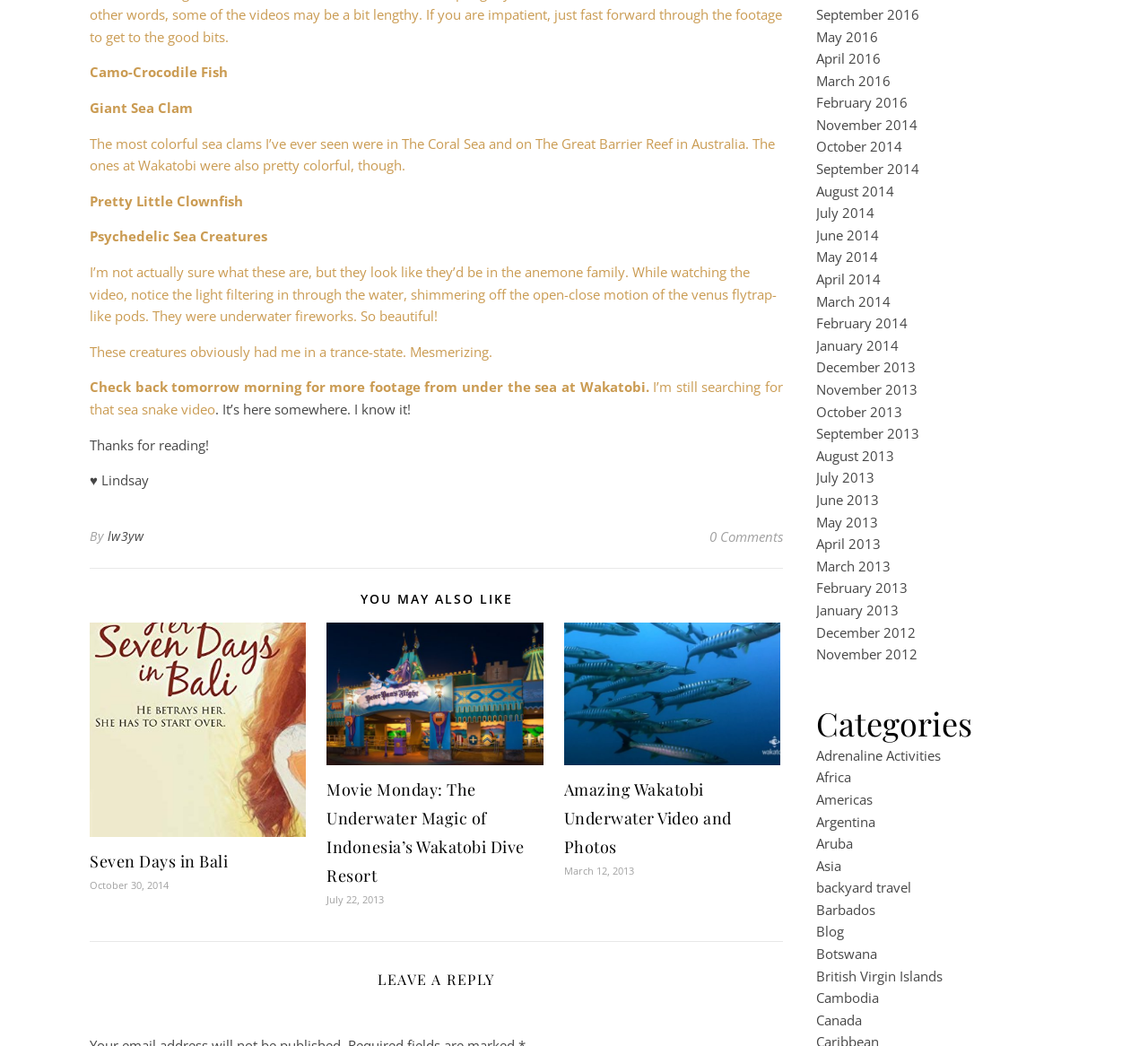Look at the image and write a detailed answer to the question: 
What is the date of the second recommended article?

The date of the second recommended article is mentioned as 'July 22, 2013' in the static text element with a bounding box coordinate of [0.285, 0.853, 0.335, 0.866].